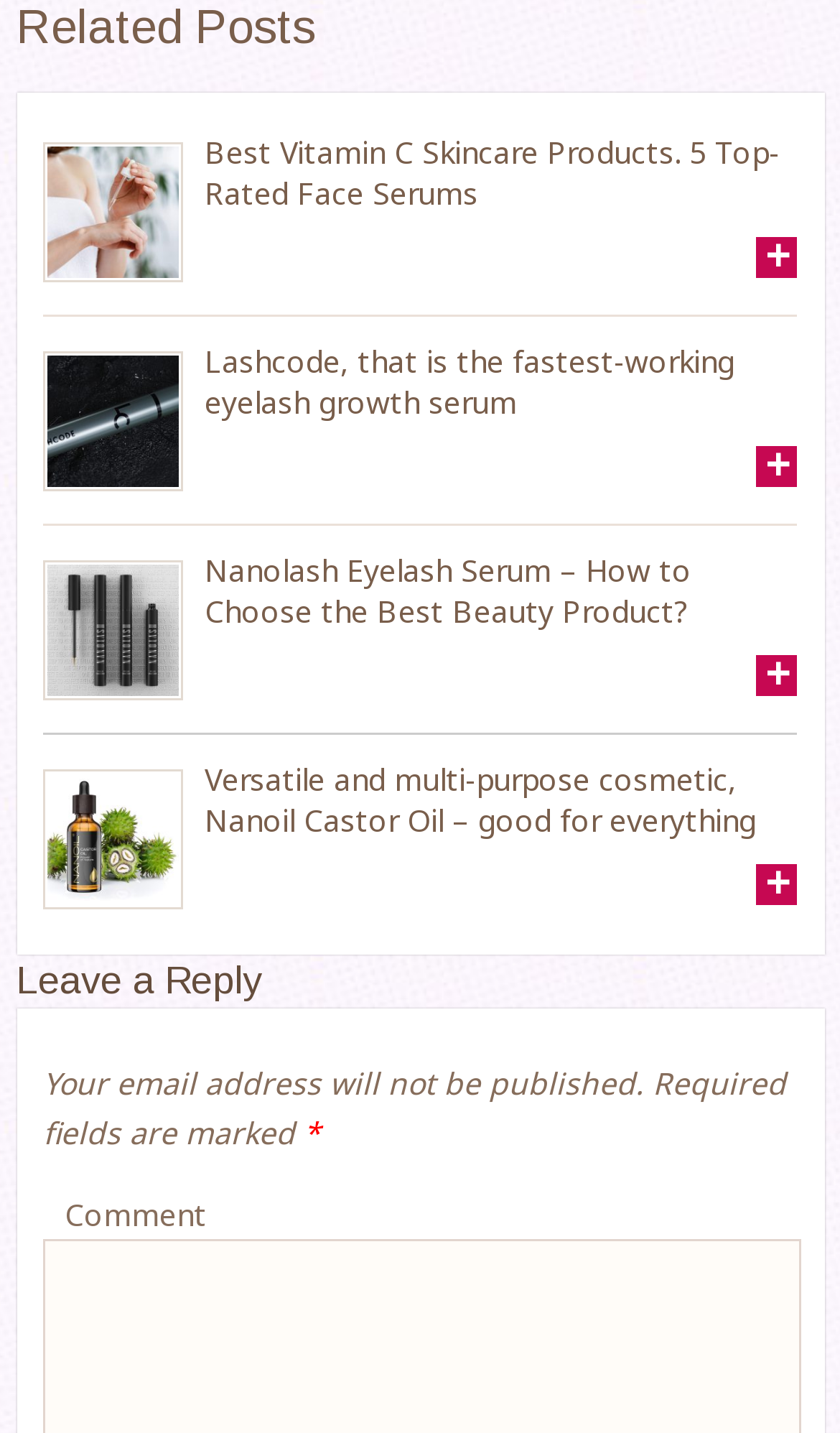Please locate the bounding box coordinates of the element's region that needs to be clicked to follow the instruction: "Read the article about choosing the best Nanoil Castor Oil". The bounding box coordinates should be provided as four float numbers between 0 and 1, i.e., [left, top, right, bottom].

[0.244, 0.529, 0.9, 0.587]